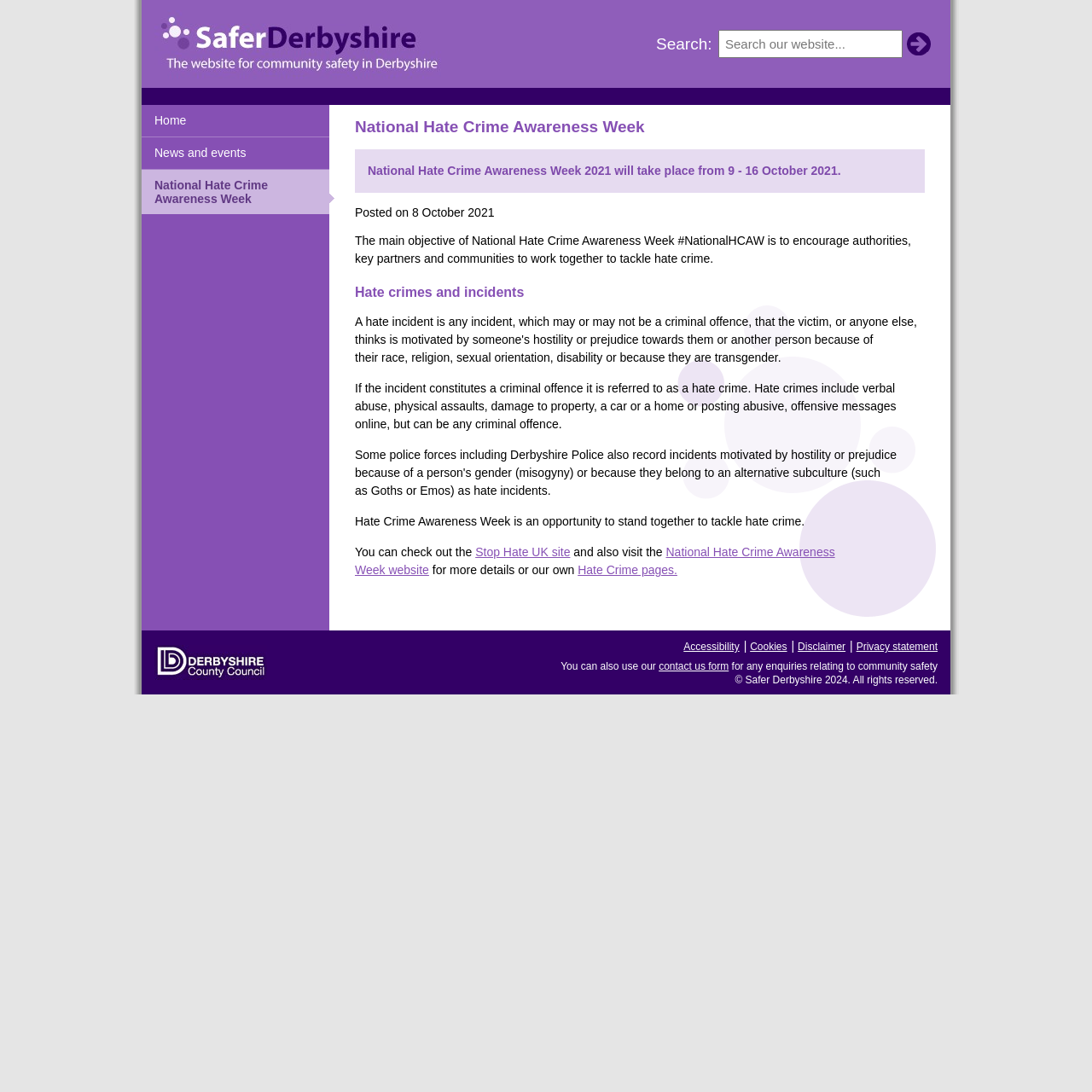Find and indicate the bounding box coordinates of the region you should select to follow the given instruction: "Go to Home page".

[0.13, 0.096, 0.302, 0.126]